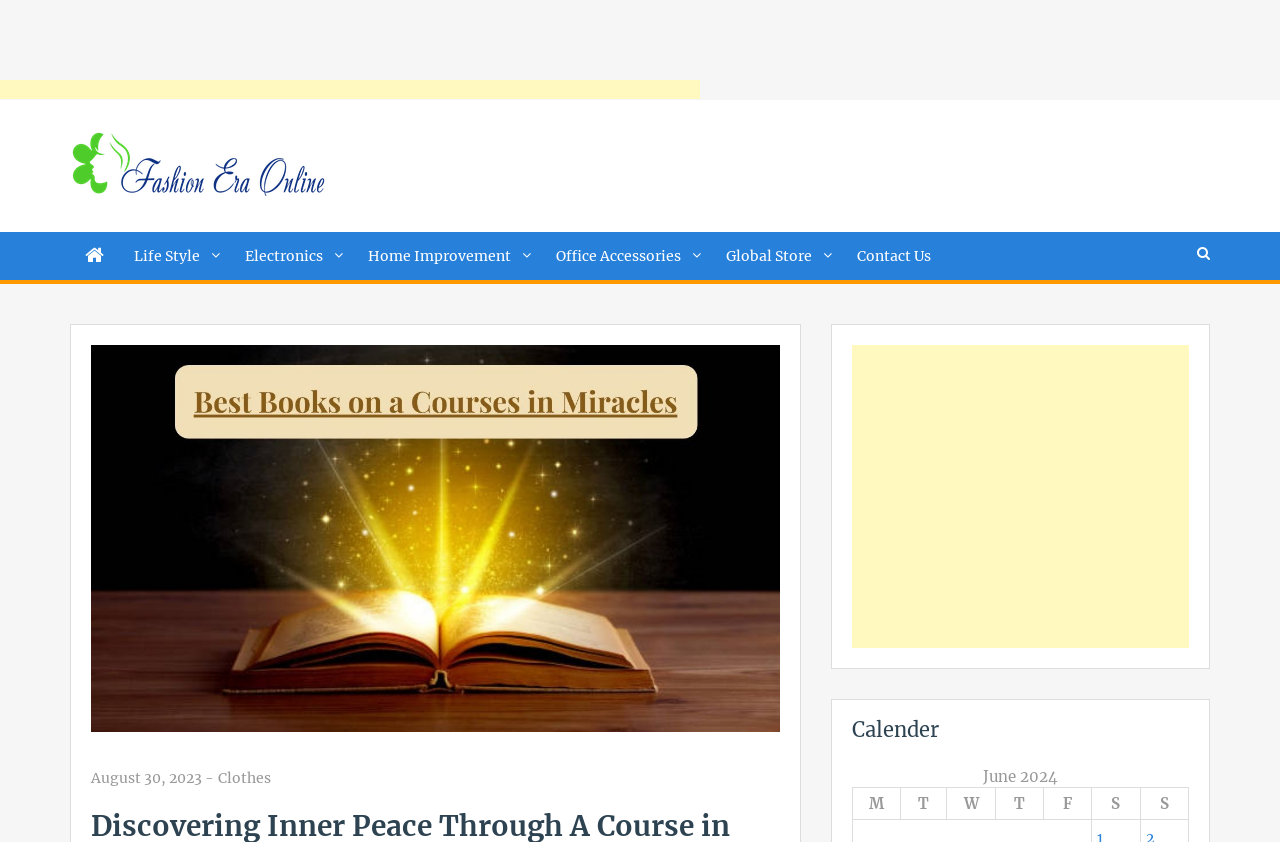Identify and extract the main heading of the webpage.

Discovering Inner Peace Through A Course in Miracles